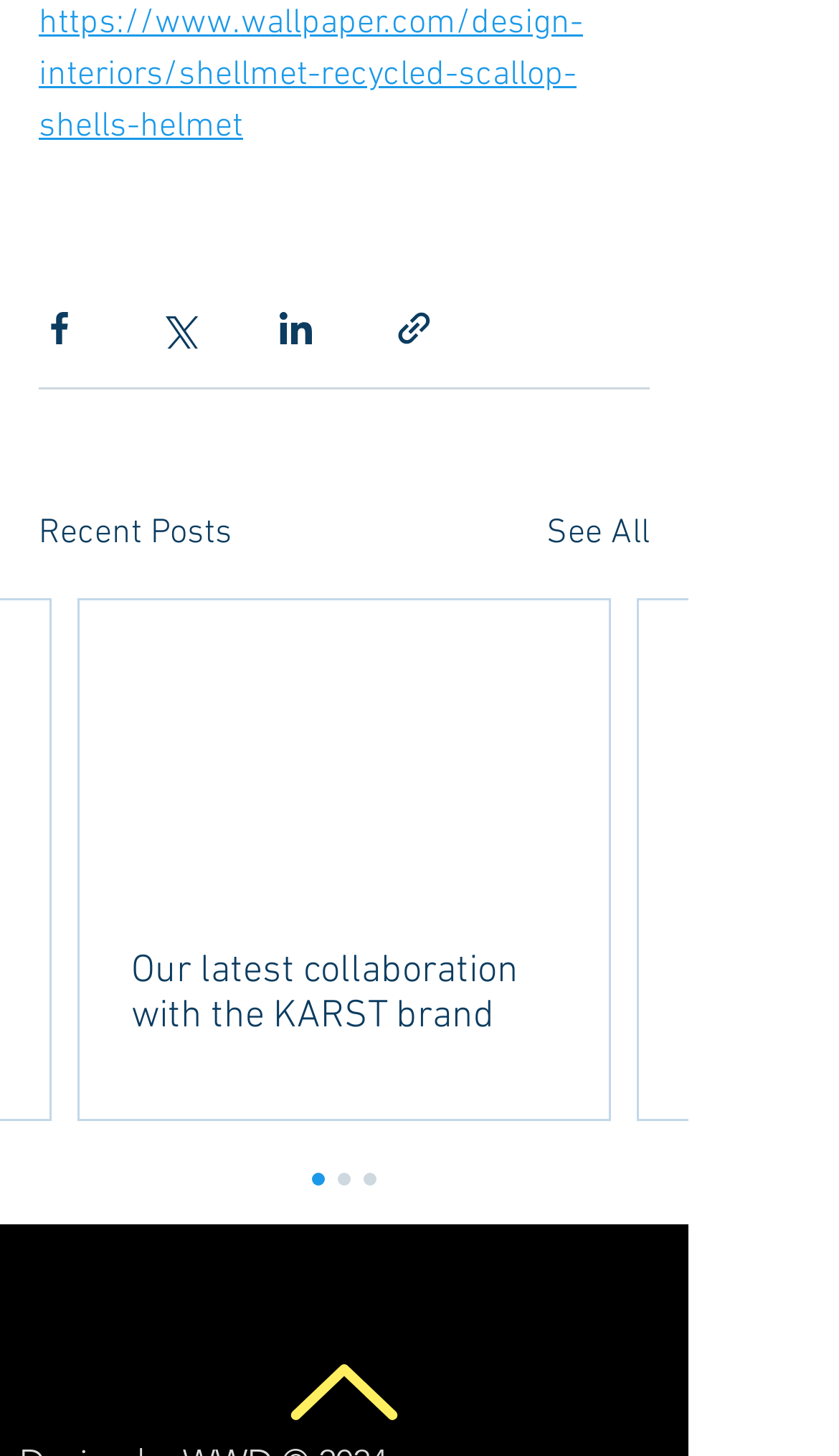What is the text of the 'Recent Posts' heading?
Using the visual information, answer the question in a single word or phrase.

Recent Posts